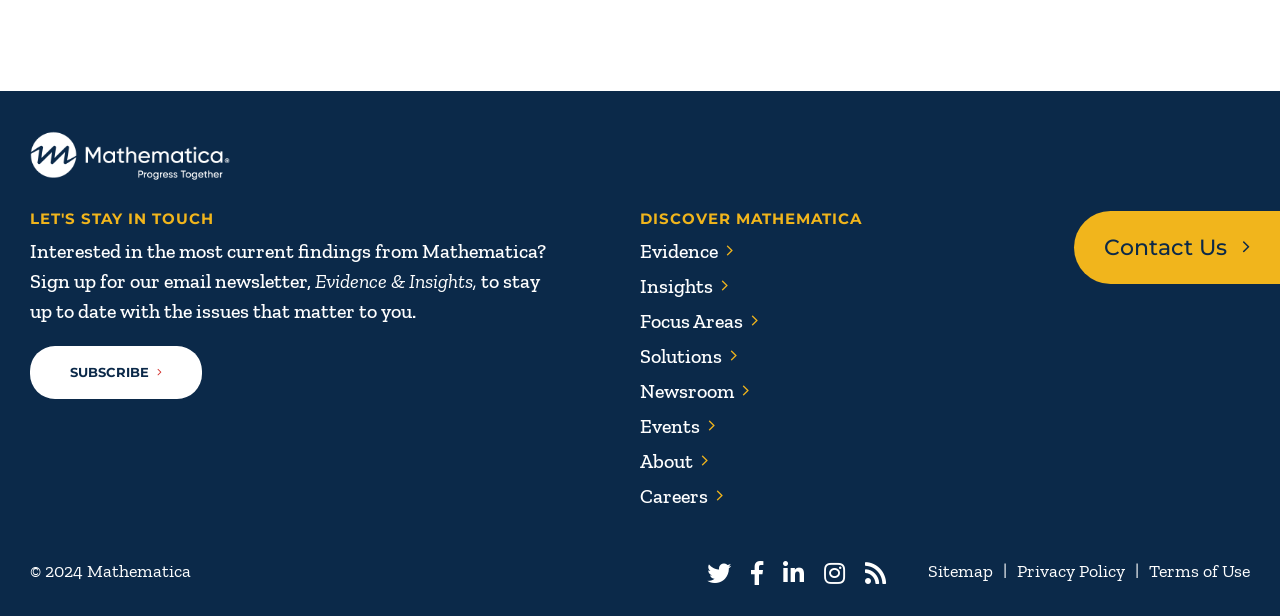Find the bounding box coordinates of the clickable element required to execute the following instruction: "Contact Us". Provide the coordinates as four float numbers between 0 and 1, i.e., [left, top, right, bottom].

[0.839, 0.343, 1.0, 0.461]